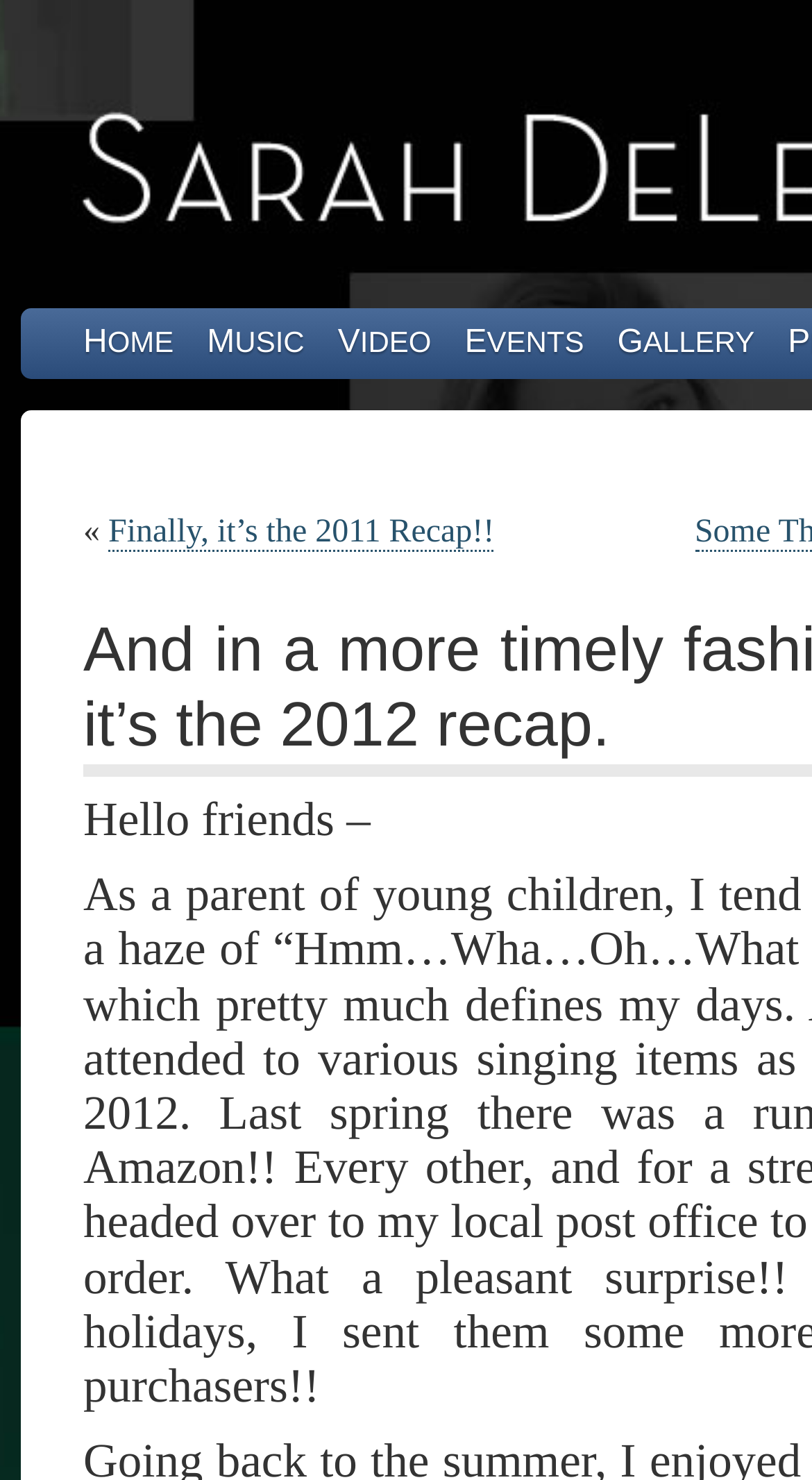What is the content of the StaticText element below the navigation bar?
Ensure your answer is thorough and detailed.

I looked at the StaticText element with the bounding box coordinates [0.103, 0.348, 0.133, 0.371] and found that its content is '«'.